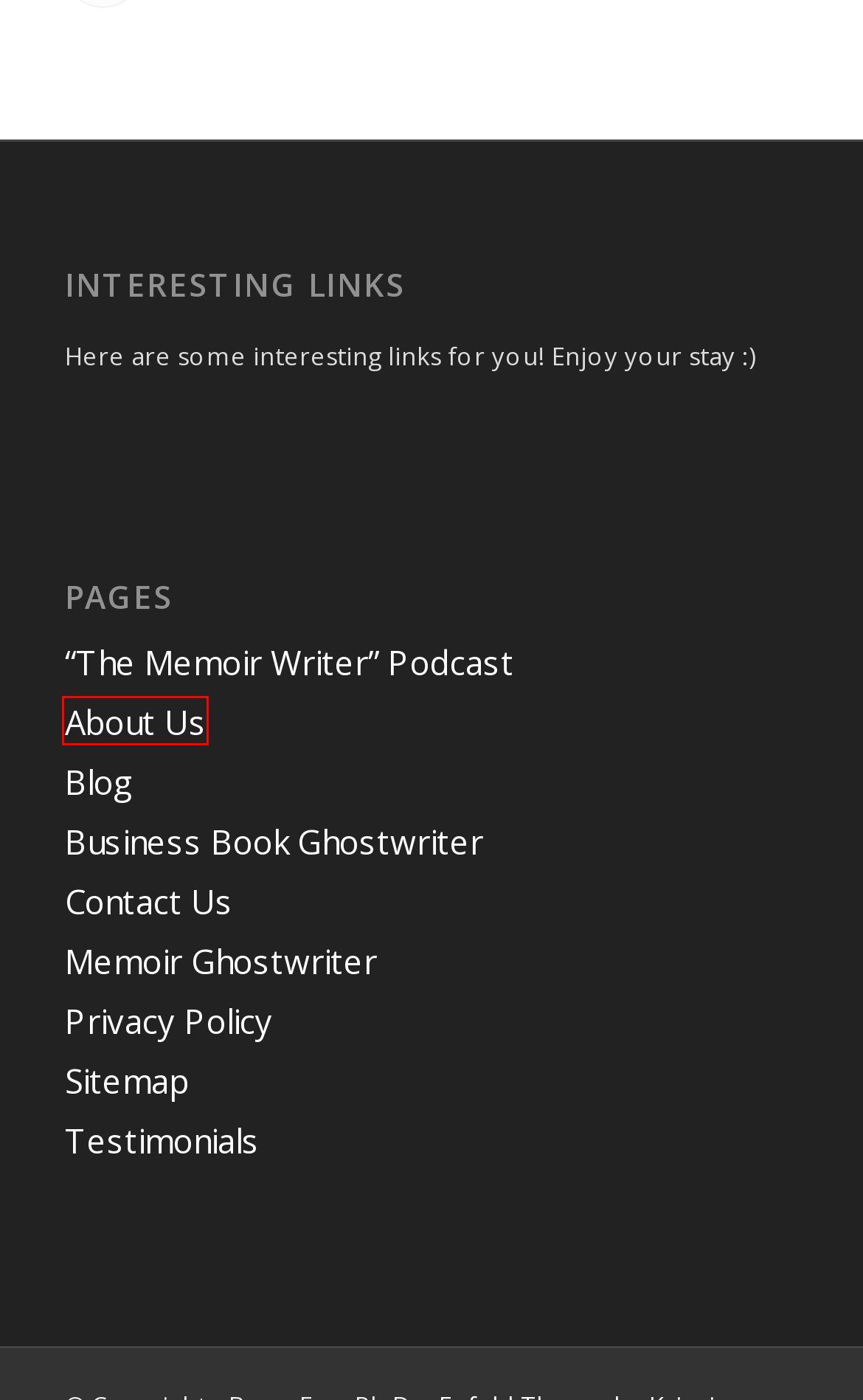Given a screenshot of a webpage with a red bounding box highlighting a UI element, determine which webpage description best matches the new webpage that appears after clicking the highlighted element. Here are the candidates:
A. 8 Questions to Ask Your Ghostwriter - Google story -
B. Memoir Ideas - 25 Great Ones! - Google story - Barry Fox, Ghostwriter
C. Clients and Publishing VIPs praise ghostwriters Barry Fox & Nadine Taylor
D. Memoir Ghostwriter - Bestselling Authors Write Your Memoir
E. Expert Ghostwriter Barry Fox - Memoirs, Business Books & More
F. "The Memoir Writer" Podcast - The Art & Science of Memoir Writing
G. Barry Fox & Nadine Taylor, Business Book Ghostwriters
H. Ghostwriting Services - We help you create your masterpiece

H